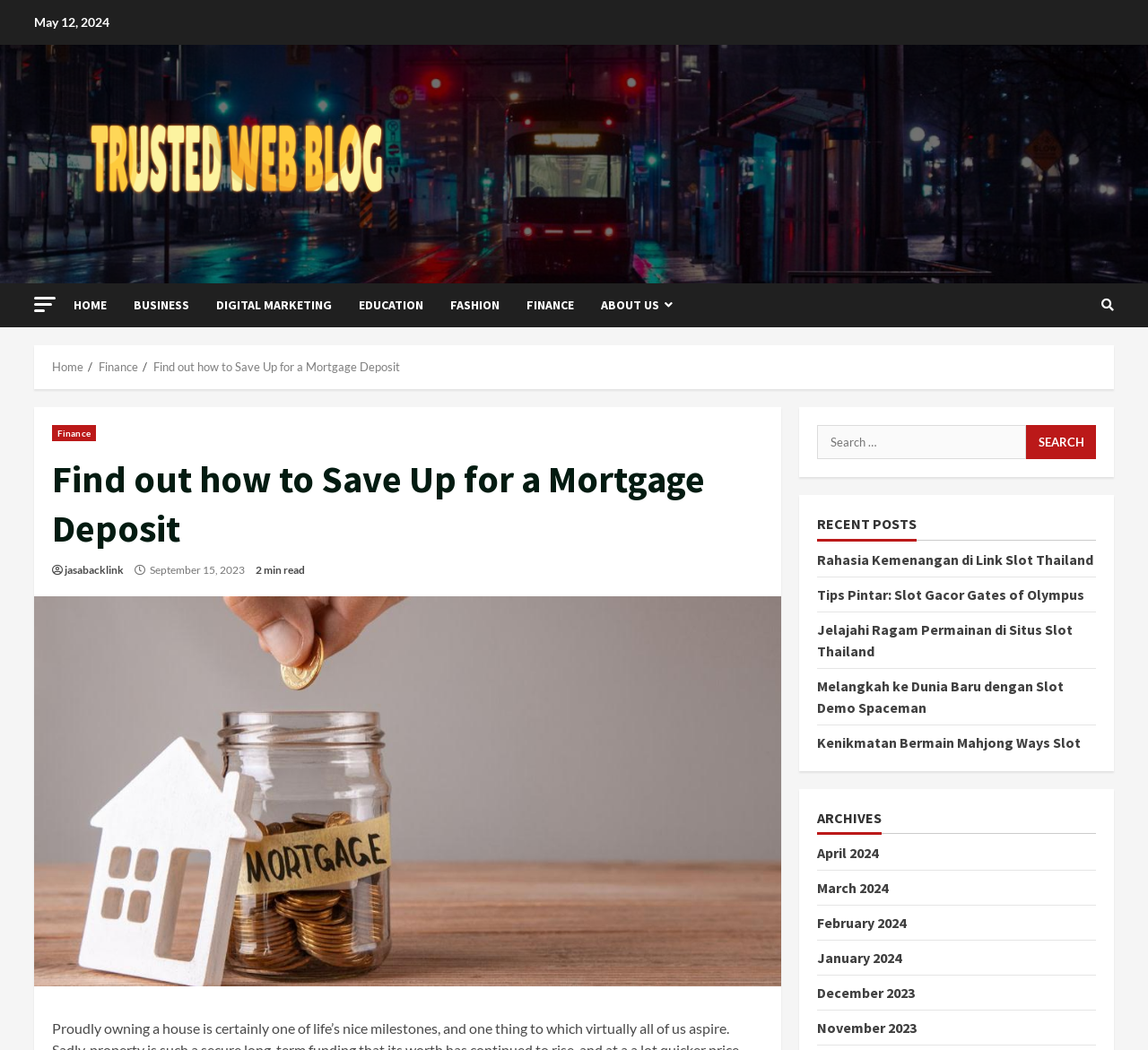Give a one-word or short phrase answer to the question: 
What is the date of the current post?

September 15, 2023